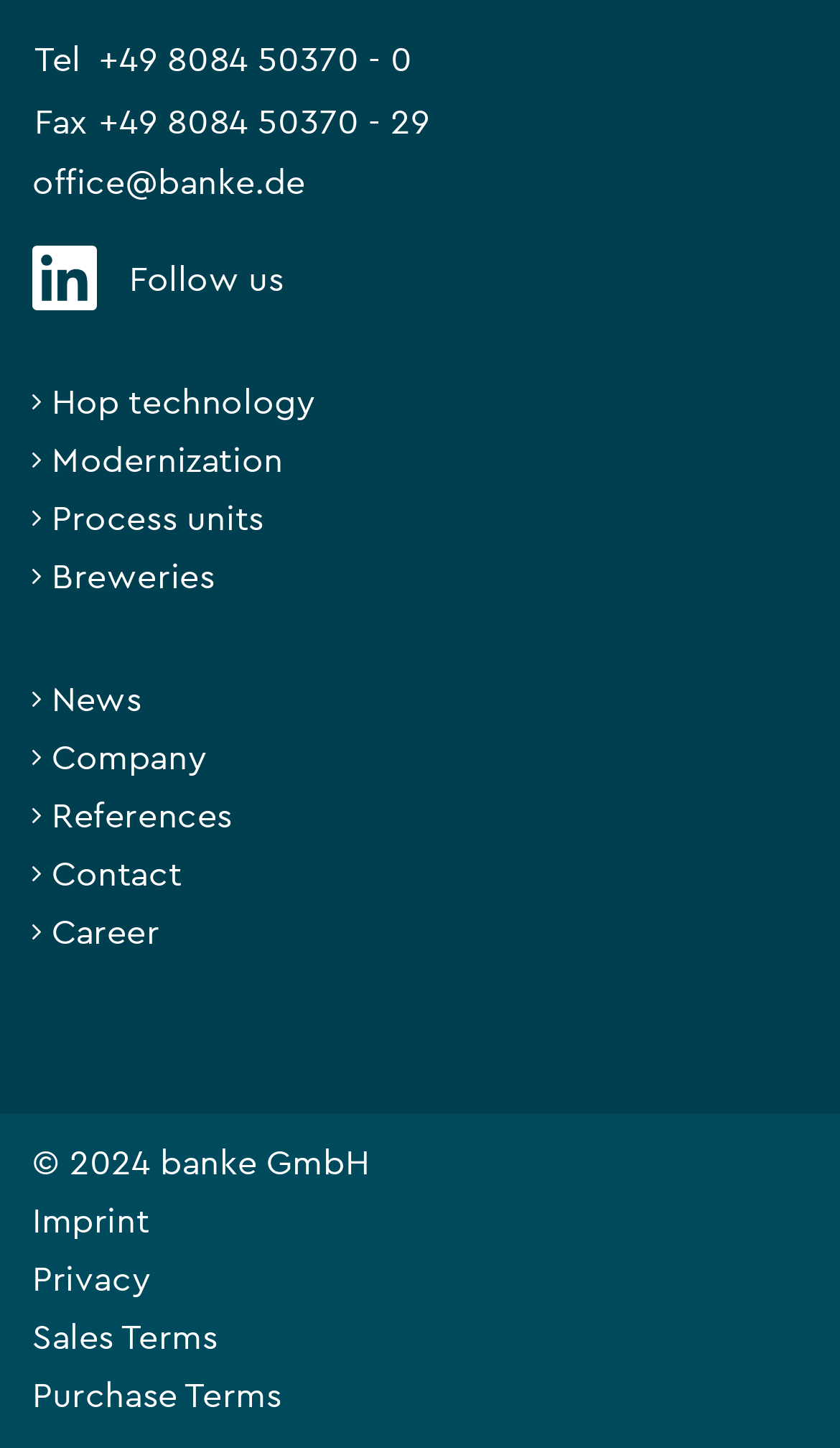Please indicate the bounding box coordinates of the element's region to be clicked to achieve the instruction: "view author profile". Provide the coordinates as four float numbers between 0 and 1, i.e., [left, top, right, bottom].

None